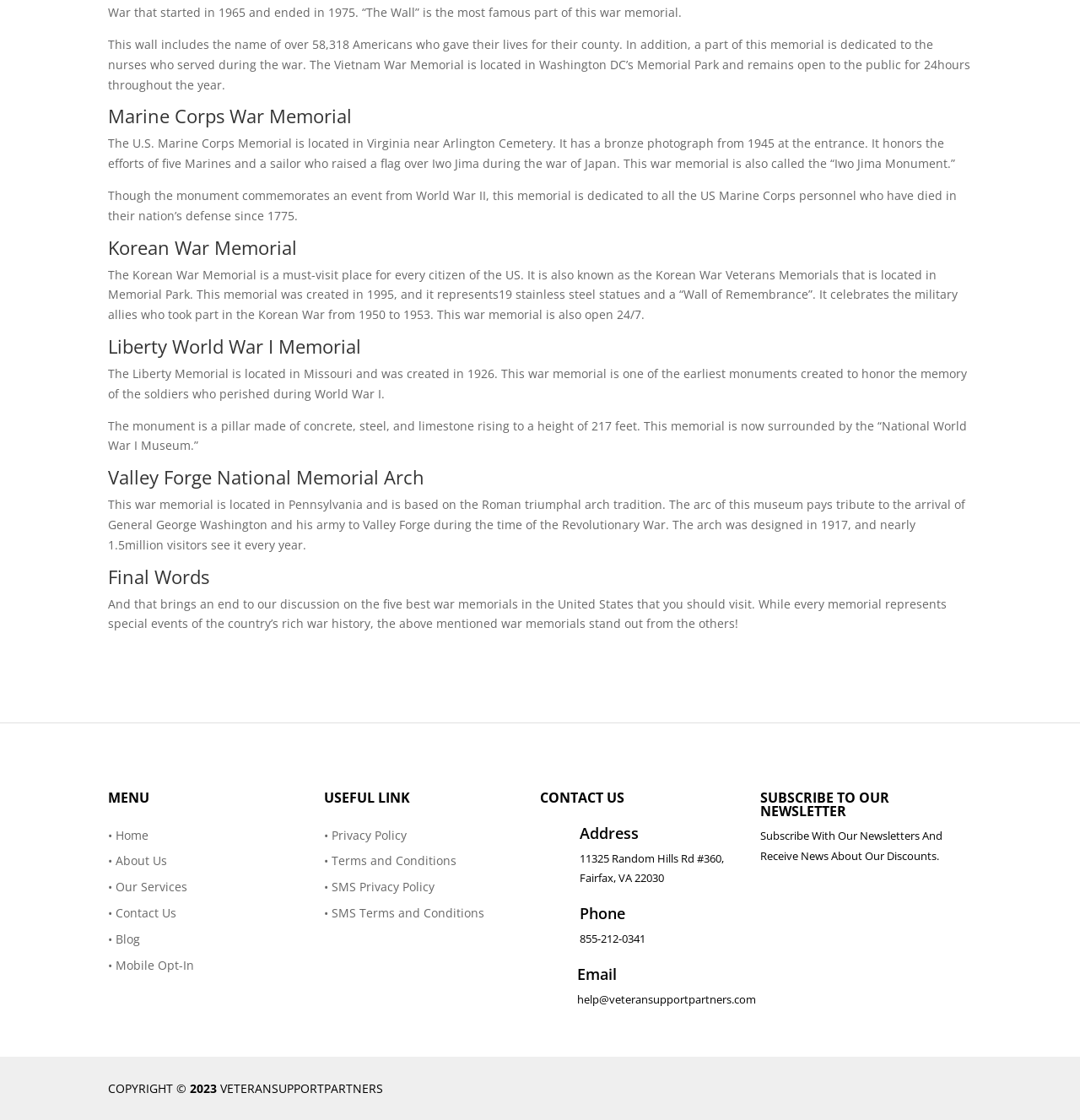Provide a single word or phrase to answer the given question: 
What is the Vietnam War Memorial located in?

Washington DC